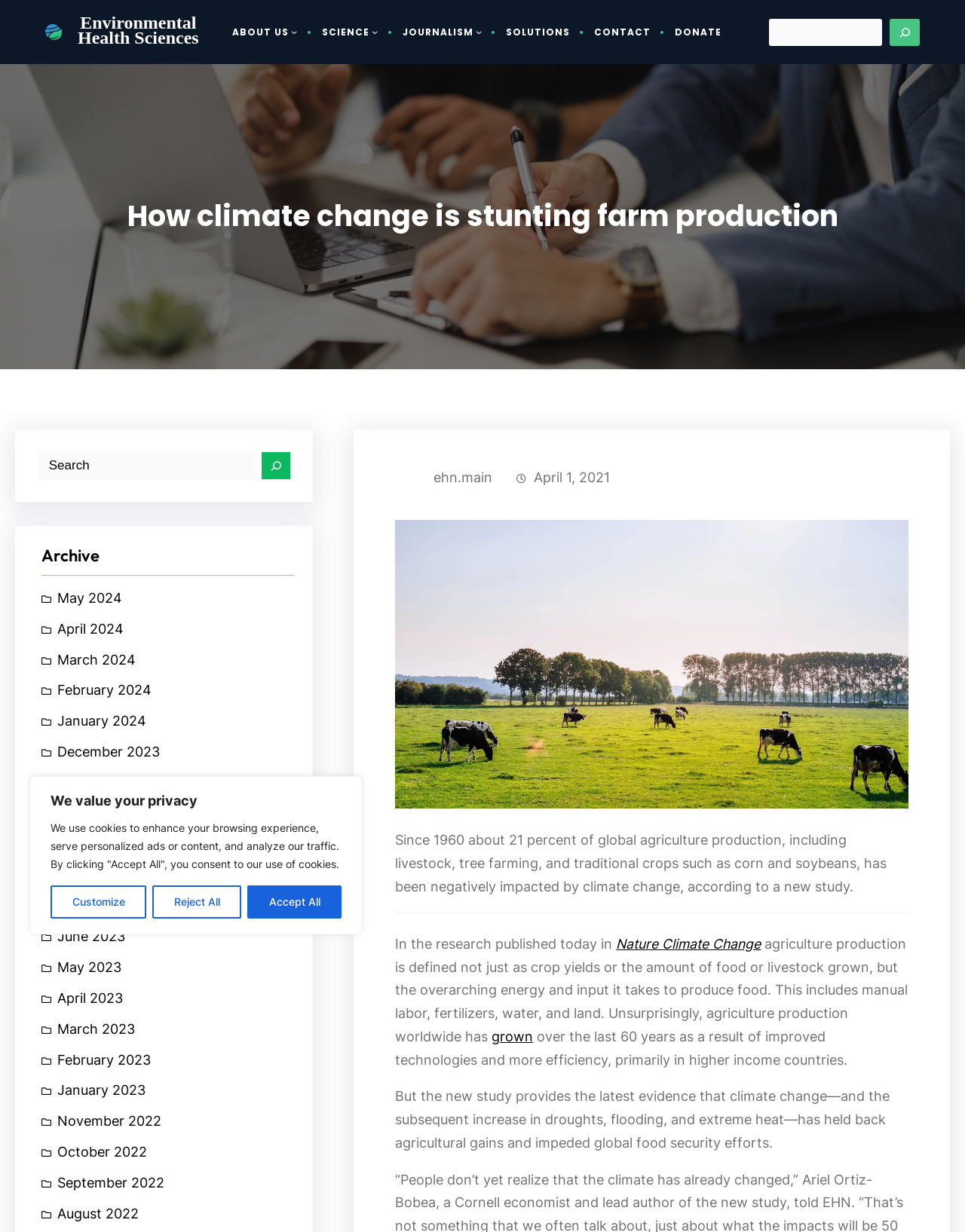Summarize the webpage with a detailed and informative caption.

The webpage is about Environmental Health Sciences, with a focus on the impact of climate change on farm production. At the top, there is a navigation menu with links to "About Us", "Science", "Journalism", "Solutions", "Contact", and "Donate". Below the navigation menu, there is a search bar with a magnifying glass icon.

The main content of the webpage is divided into sections. The first section has a heading "How climate change is stunting farm production" and a search bar below it. The second section has a heading "Archive" and a horizontal separator line below it. Below the separator line, there are links to monthly archives from May 2024 to November 2022, each with a calendar icon.

The main article is located below the archive section. It starts with a time stamp "April 1, 2021" and an image. The article text is divided into paragraphs, with the first paragraph stating that since 1960, about 21 percent of global agriculture production has been negatively impacted by climate change. The article continues to discuss the research published in Nature Climate Change, defining agriculture production and its growth over the last 60 years. However, it highlights that climate change has held back agricultural gains and impeded global food security efforts.

At the bottom of the webpage, there is a section with links to the website's privacy policy, with buttons to "Customize", "Reject All", and "Accept All" cookies.